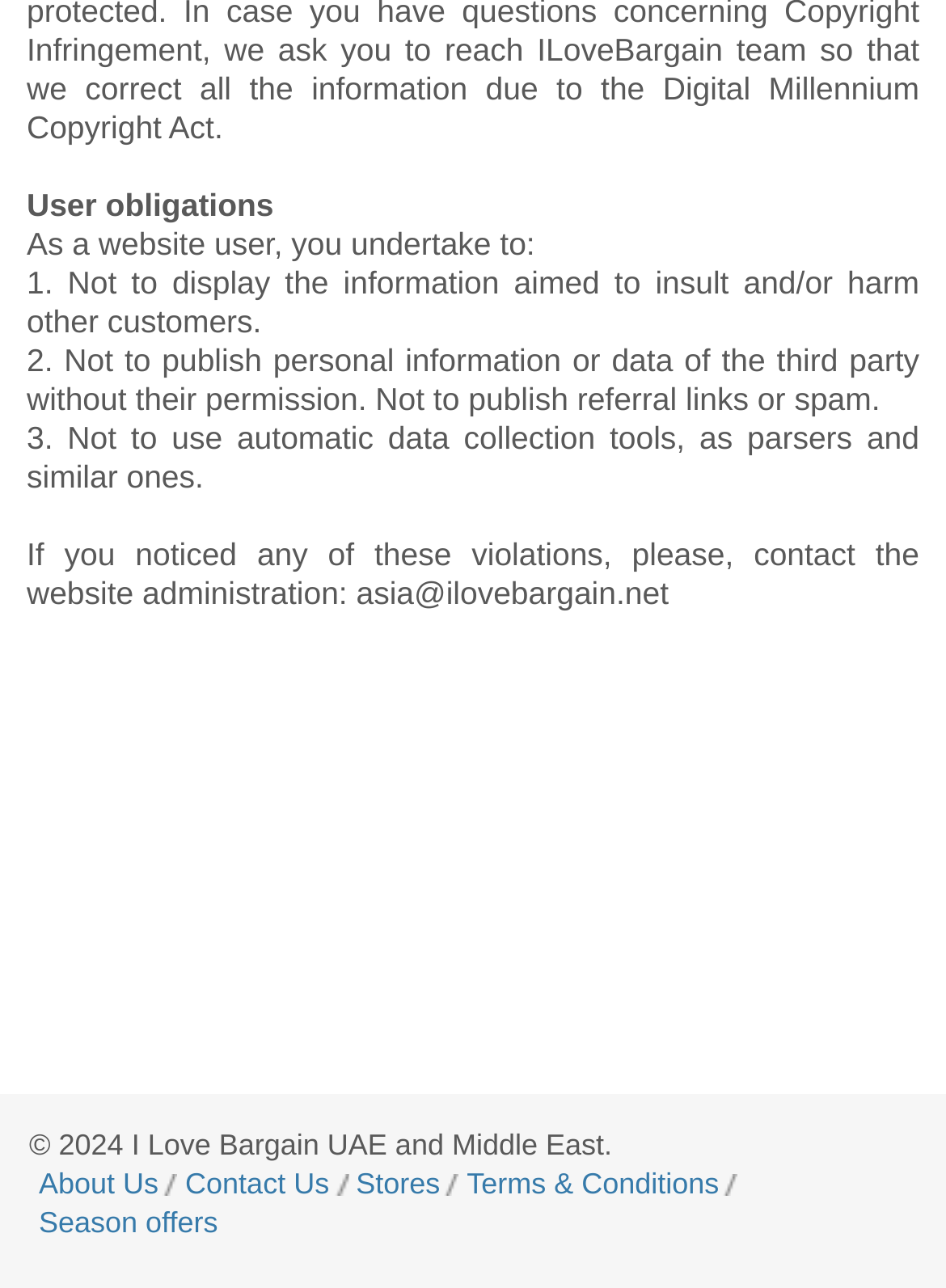Identify the bounding box for the UI element that is described as follows: "Contact Us".

[0.196, 0.906, 0.348, 0.932]